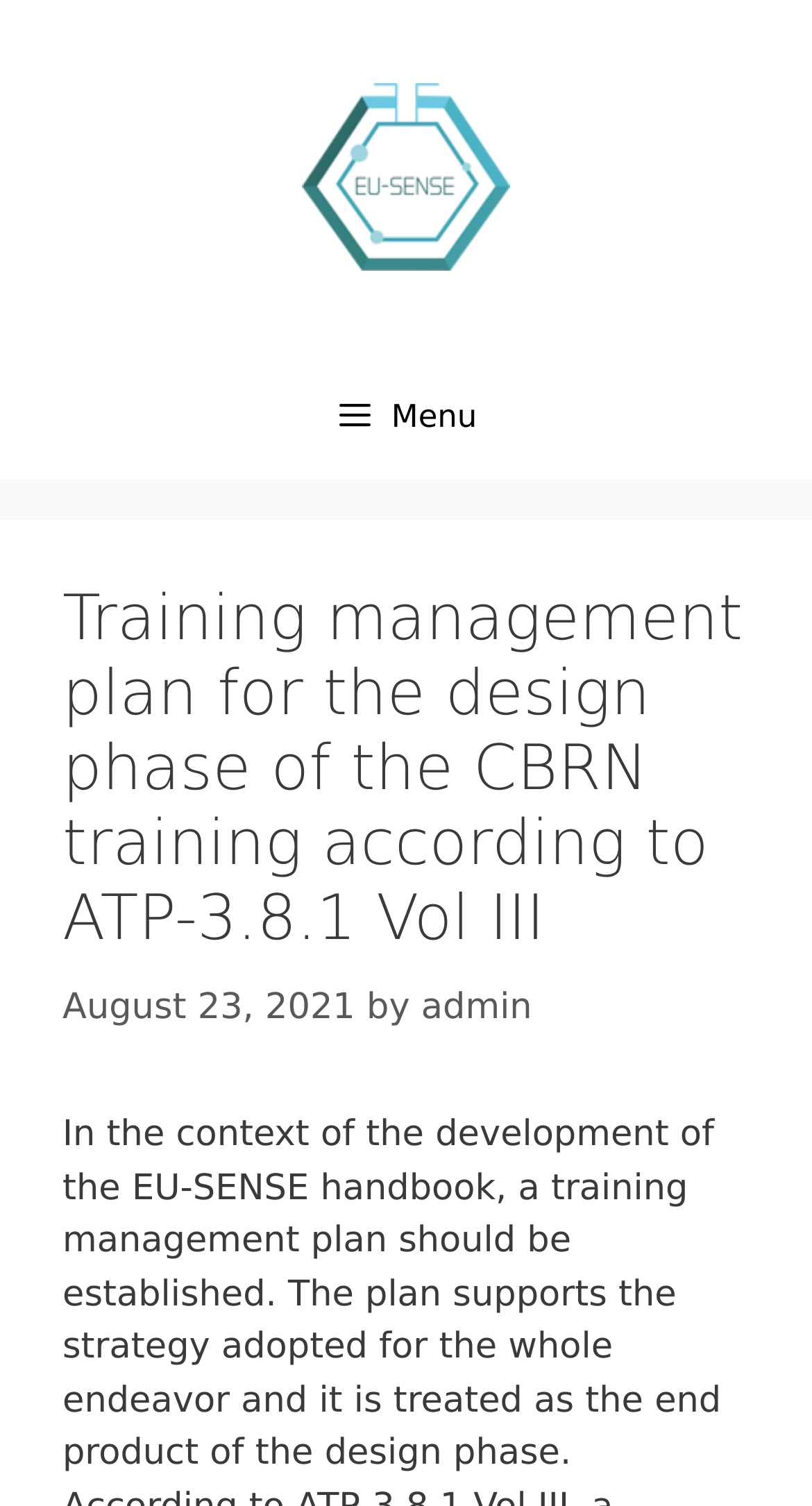Create a detailed summary of all the visual and textual information on the webpage.

The webpage appears to be a training management plan for the design phase of CBRN training according to ATP-3.8.1 Vol III, specifically for EU-SENSE. 

At the top-right corner, there is an image and a link with the text "EU-SENSE". Below this, there is a menu button with an icon and the text "Menu". 

The main content of the webpage is divided into a header section and a primary content section. The header section is located at the top-center of the page and contains a heading that matches the title of the webpage, "Training management plan for the design phase of the CBRN training according to ATP-3.8.1 Vol III". 

Below the heading, there is a section that displays the publication date, "August 23, 2021", along with the author, "admin", who is also a clickable link. The publication date and author information are positioned at the top-center of the page, below the heading.